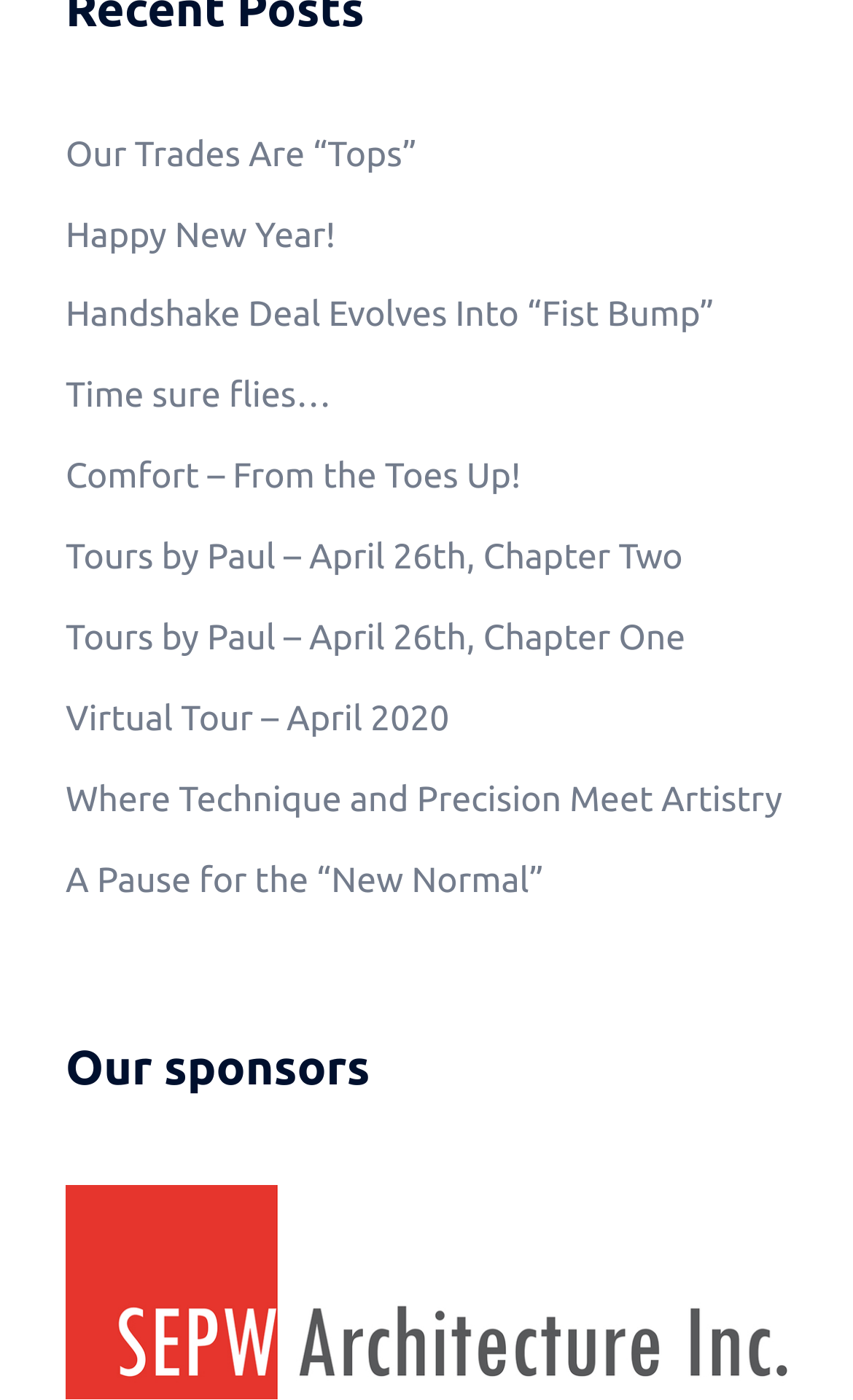Answer the question using only one word or a concise phrase: Are the links on the webpage arranged vertically?

Yes